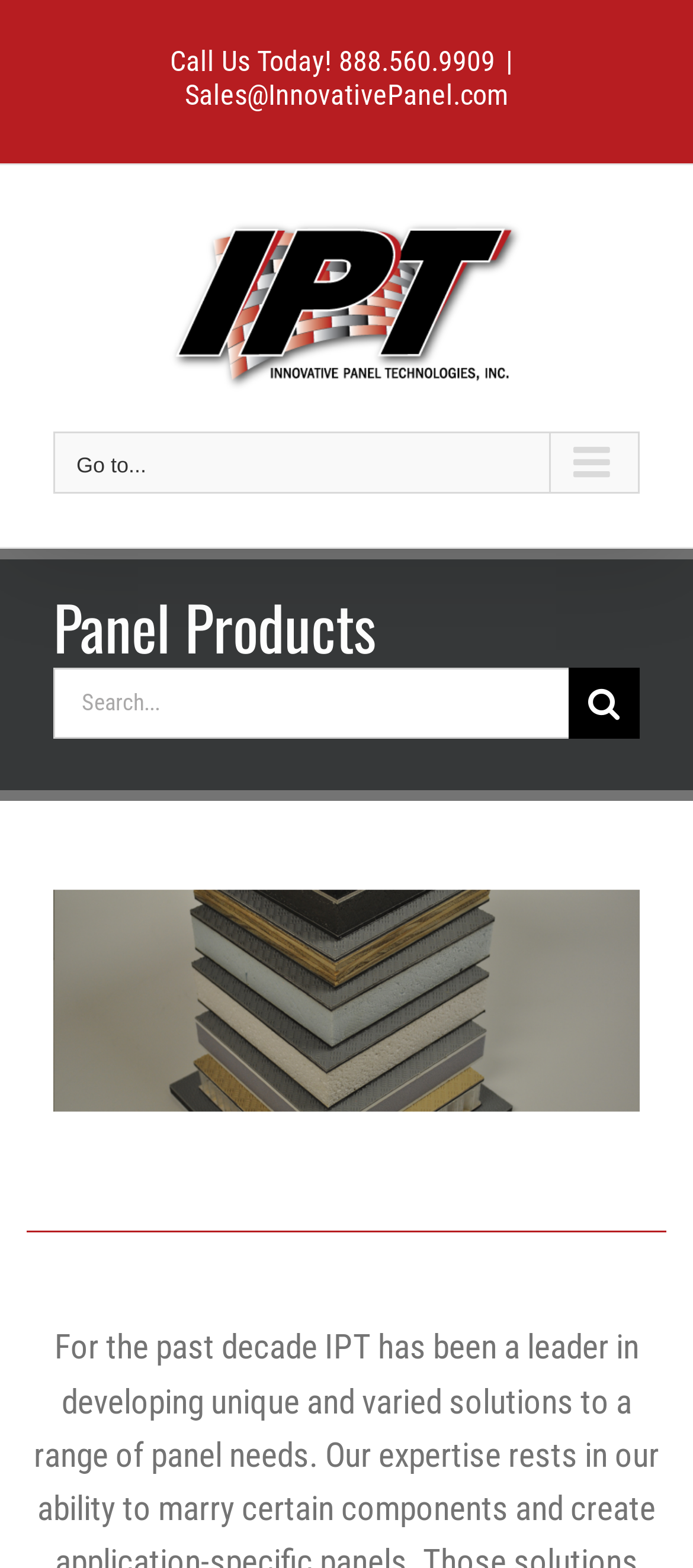Give an in-depth explanation of the webpage layout and content.

The webpage is about Panel Products from Innovative Panel Technologies, Inc. At the top left corner, there is a logo of the company, accompanied by a navigation menu for mobile devices. Below the logo, there is a page title bar with a heading that reads "Panel Products". 

To the right of the logo, there is a section with a "Call Us Today!" message, followed by a phone number "888.560.9909" and an email address "Sales@InnovativePanel.com", separated by a vertical line. 

In the middle of the page, there is a search bar with a placeholder text "Search for:" and a search button with a magnifying glass icon. 

At the bottom of the page, there is a link, but its text is not specified. The overall layout of the page is organized, with clear headings and concise text.